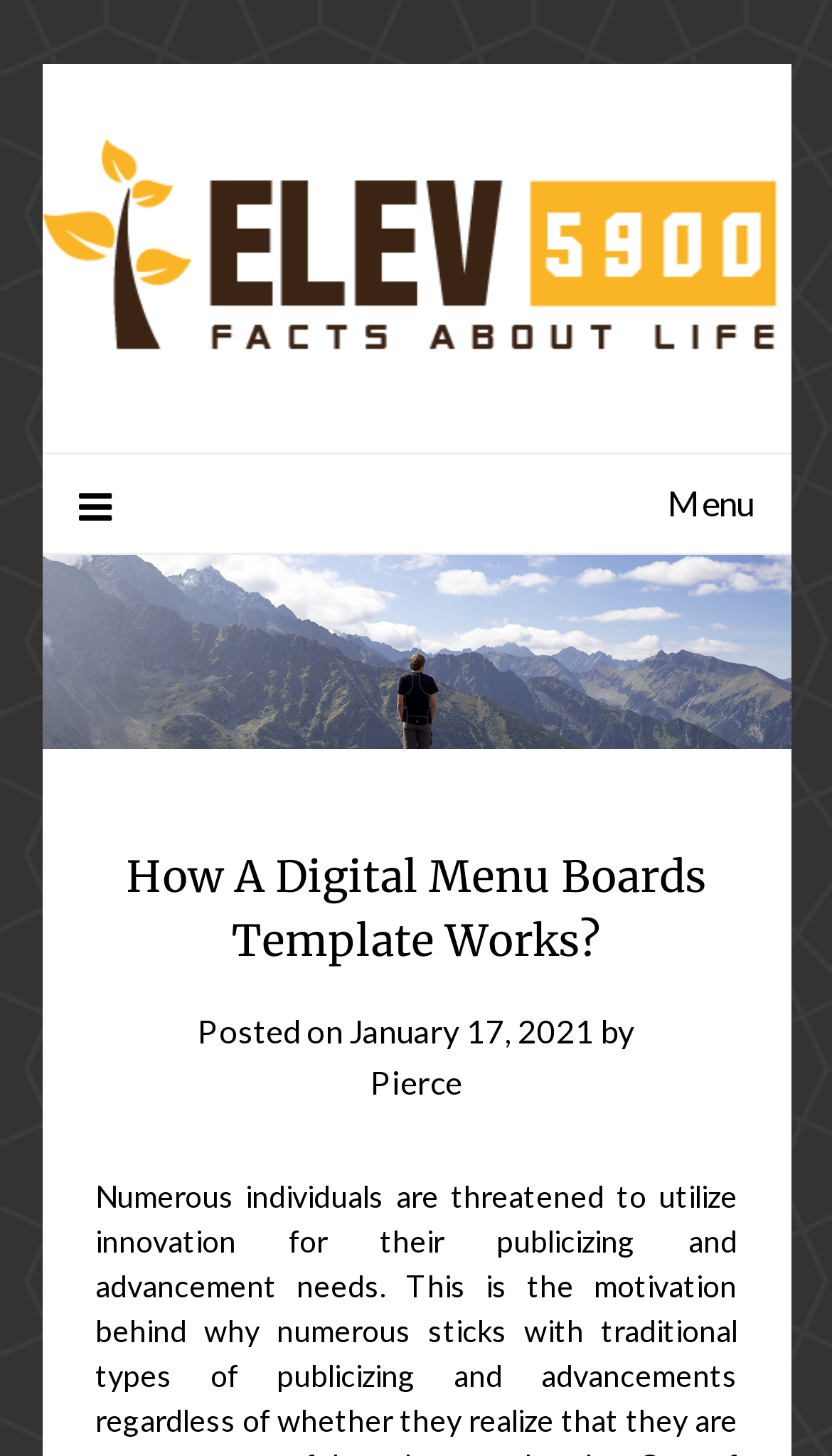Who is the author of the article?
Examine the image and provide an in-depth answer to the question.

I found the author of the article by looking at the text 'by' followed by a link 'Pierce' which indicates the author of the article.